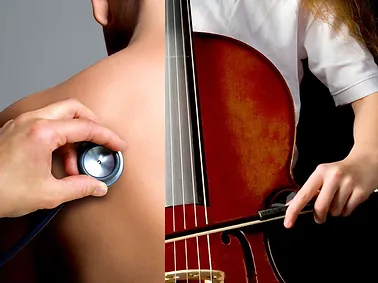What is the significance of the contrast between the medical imagery and the musical performance?
Answer with a single word or short phrase according to what you see in the image.

balance of science and art in healing